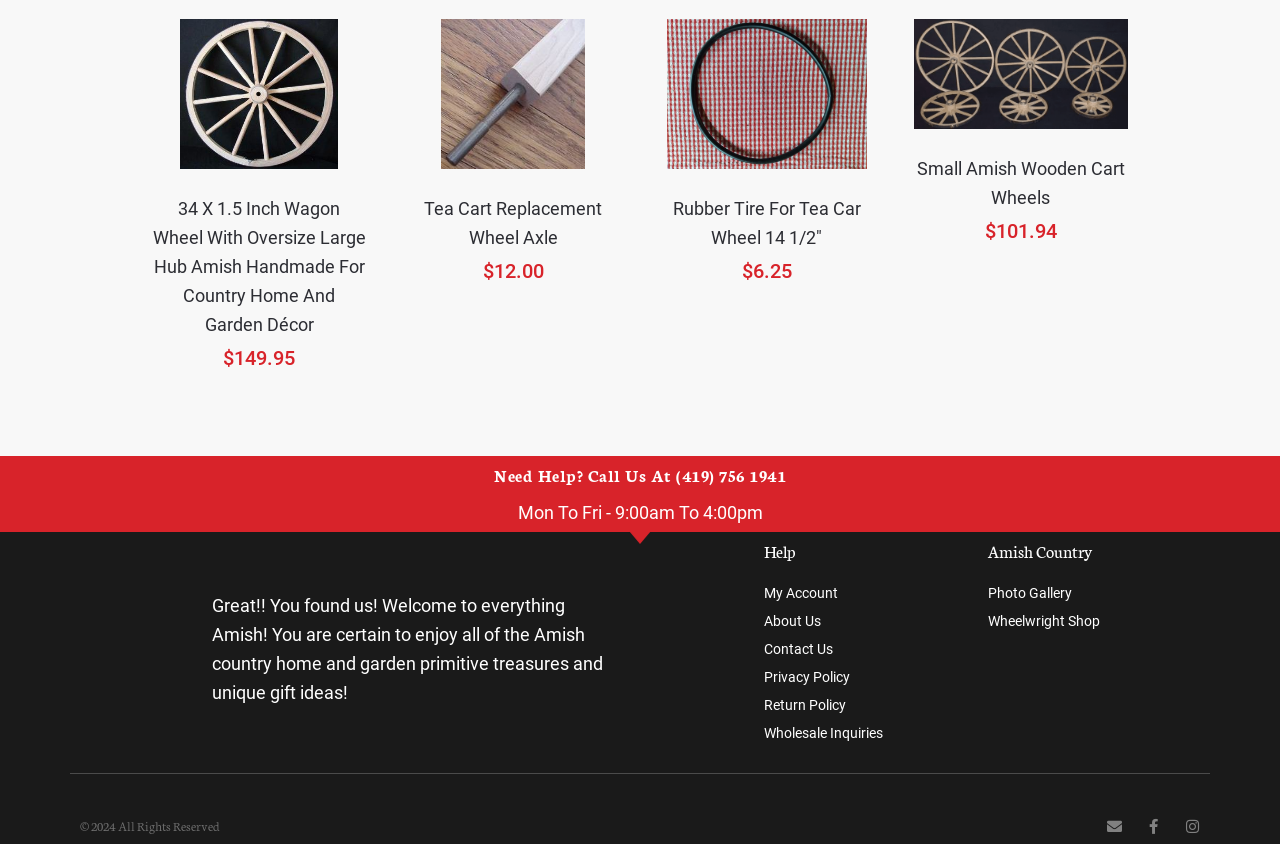What is the name of the product with the price of $6.25?
Examine the webpage screenshot and provide an in-depth answer to the question.

I found the name of the product with the price of $6.25 by looking at the link element with the text 'Rubber tire for Tea Car wheel 14 1/2″' and the StaticText element with the text '$6.25'.